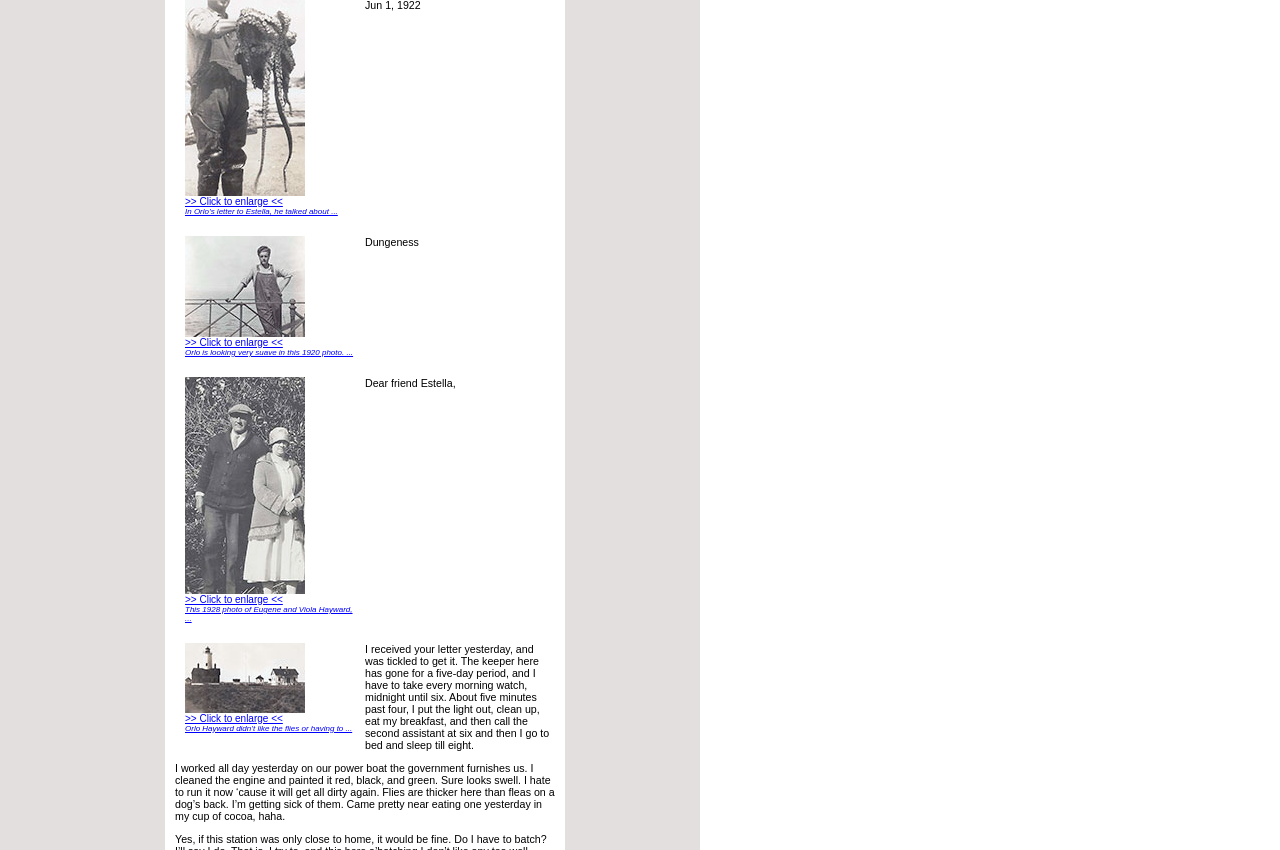Pinpoint the bounding box coordinates of the clickable area necessary to execute the following instruction: "Read the letter from Orlo to Estella". The coordinates should be given as four float numbers between 0 and 1, namely [left, top, right, bottom].

[0.285, 0.444, 0.356, 0.458]